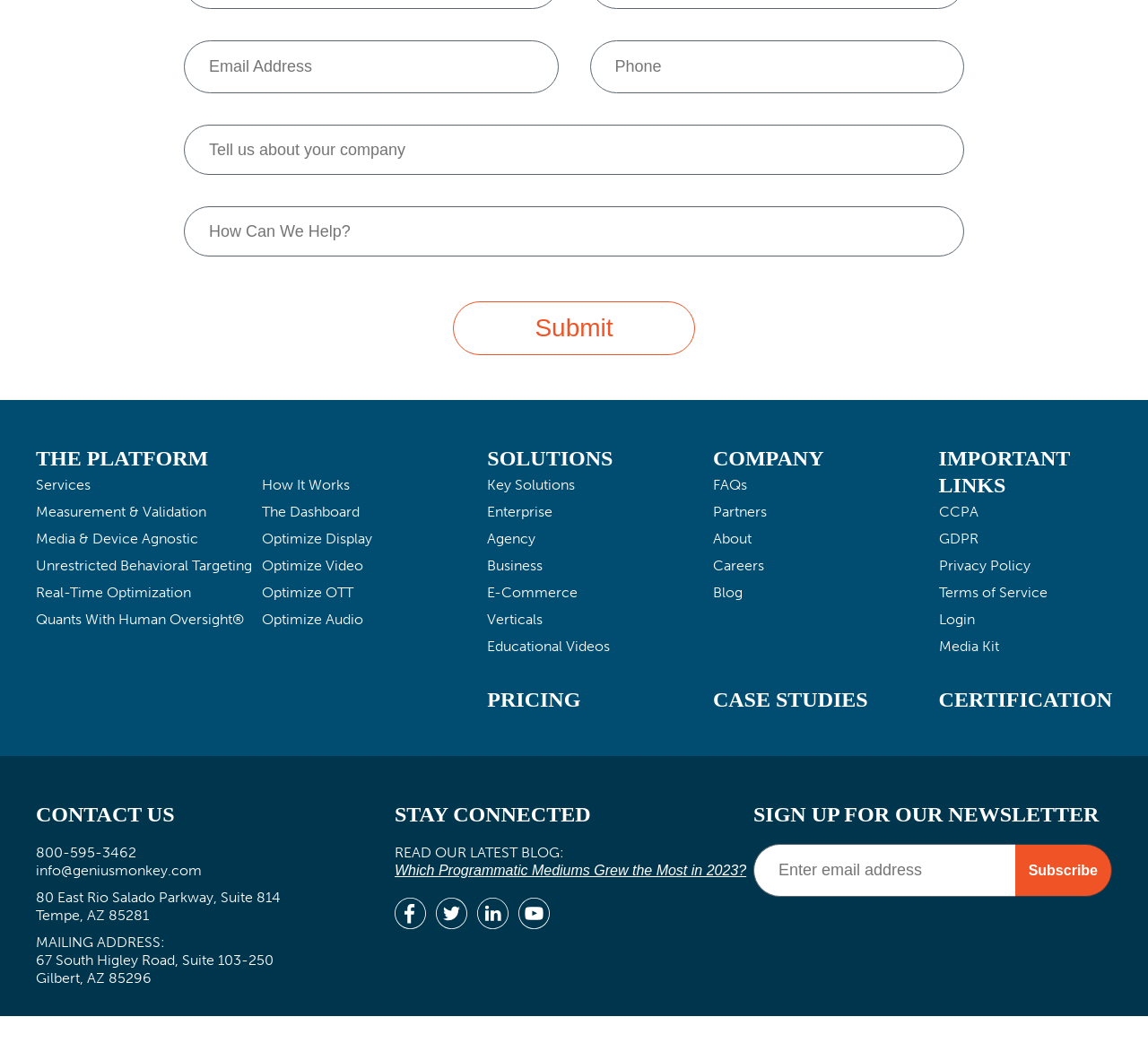Highlight the bounding box coordinates of the element that should be clicked to carry out the following instruction: "Enter email address". The coordinates must be given as four float numbers ranging from 0 to 1, i.e., [left, top, right, bottom].

[0.16, 0.038, 0.486, 0.089]